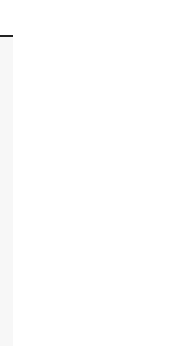Carefully observe the image and respond to the question with a detailed answer:
What is the organization's commitment to?

The Black Box teater organization is committed to cultural richness and representation in the performing arts, as evident from the visual element's emphasis on promoting diverse artistic expressions and showcasing a variety of performances and discussions.